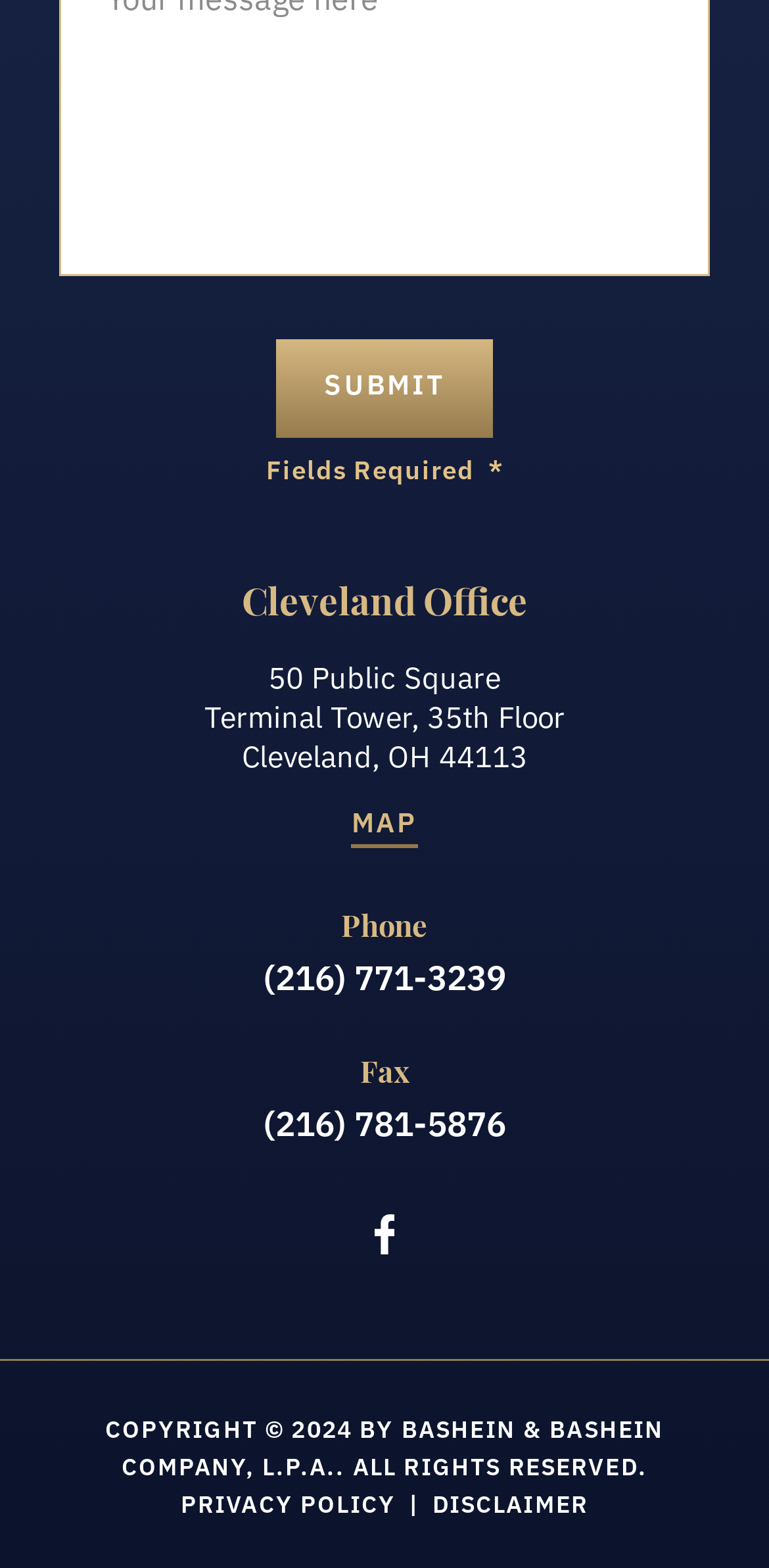Use a single word or phrase to respond to the question:
What are the two links at the bottom of the webpage?

PRIVACY POLICY, DISCLAIMER